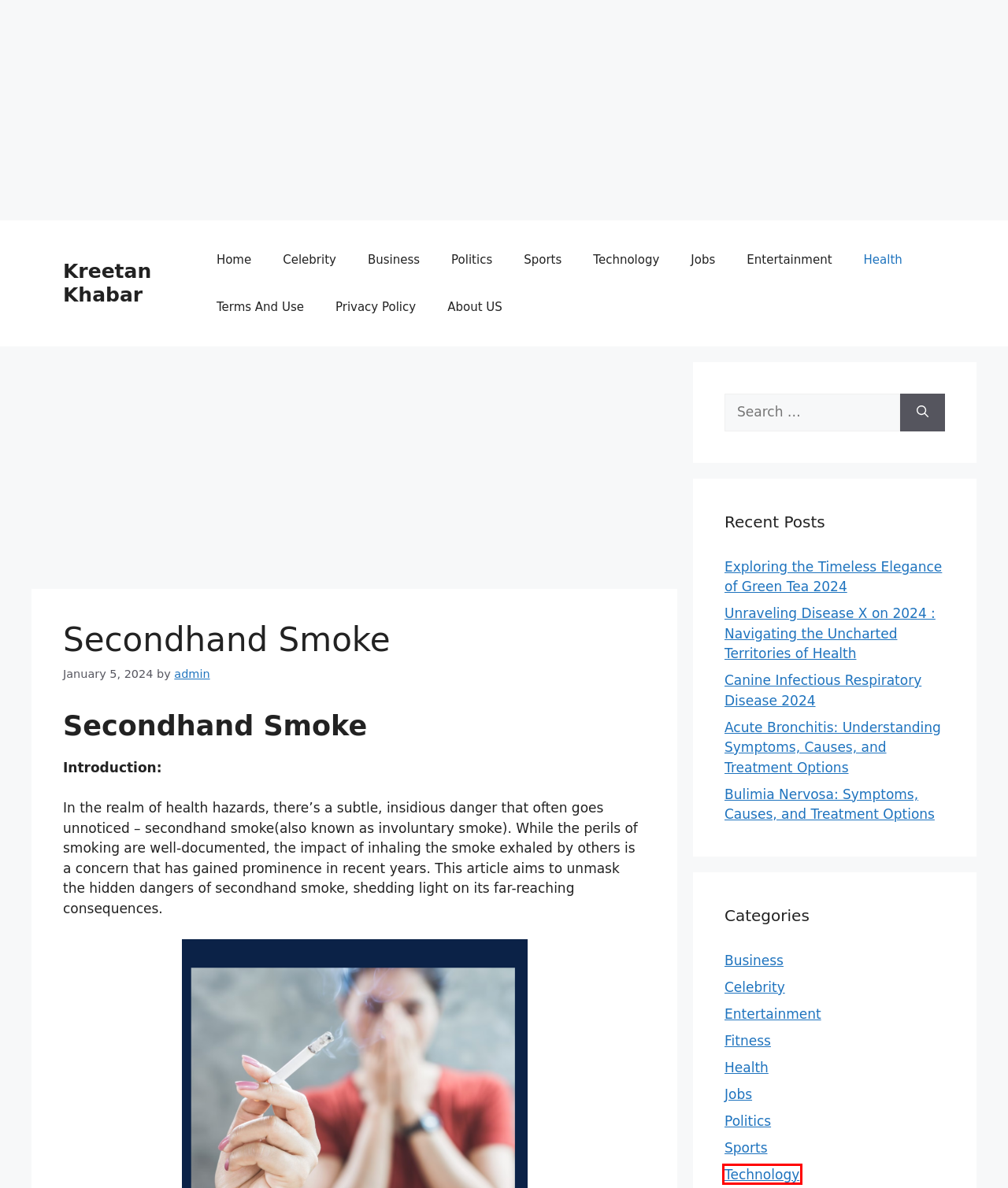You are provided with a screenshot of a webpage that includes a red rectangle bounding box. Please choose the most appropriate webpage description that matches the new webpage after clicking the element within the red bounding box. Here are the candidates:
A. Bulimia Nervosa: Symptoms, Causes, and Treatment Options - Kreetan Khabar 2024
B. Kreetan Khabar - Breaking News, Latest News And Videos
C. About US - Kreetan Khabar
D. Health Archives - Kreetan Khabar
E. Canine Infectious Respiratory Disease
F. Politics Archives - Kreetan Khabar
G. Technology Archives - Kreetan Khabar
H. Terms And Use - Kreetan Khabar

G